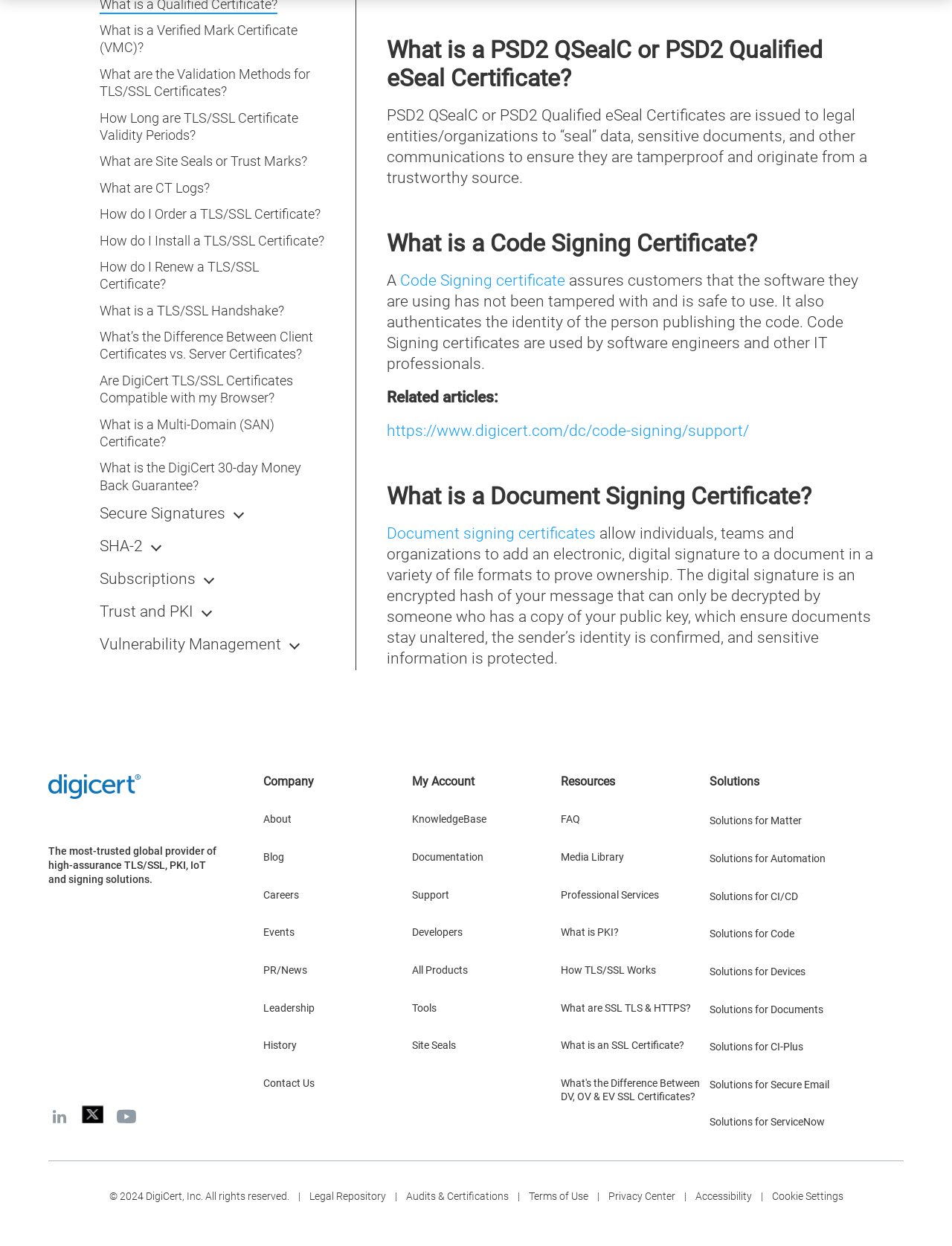What is a PSD2 QSealC or PSD2 Qualified eSeal Certificate?
Answer the question in a detailed and comprehensive manner.

Based on the webpage, I found a heading 'What is a PSD2 QSealC or PSD2 Qualified eSeal Certificate?' which is followed by a static text describing it as a certificate issued to legal entities/organizations to 'seal' data, sensitive documents, and other communications to ensure they are tamperproof and originate from a trustworthy source.